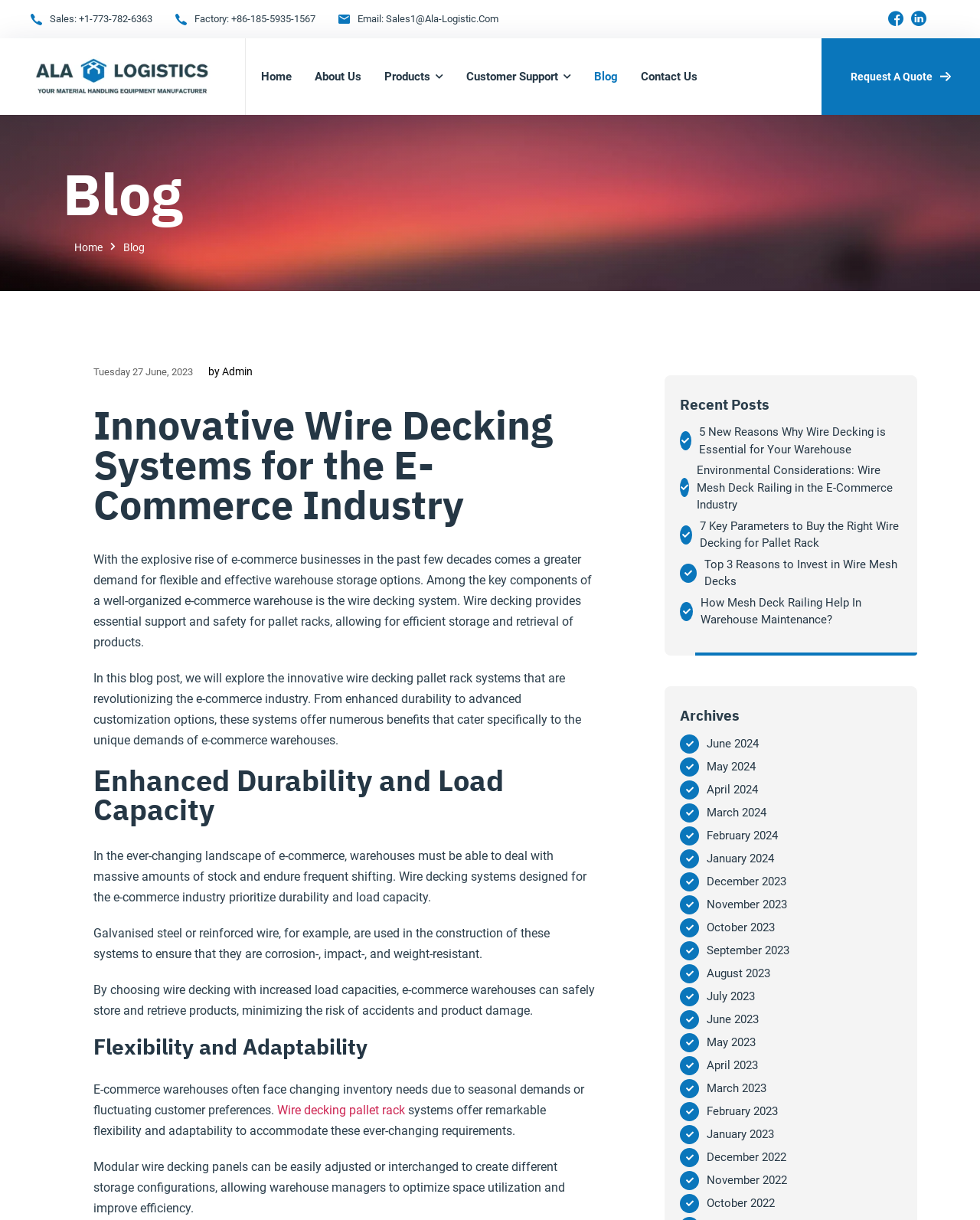What is the topic of the blog post?
Based on the visual information, provide a detailed and comprehensive answer.

The topic of the blog post can be inferred from the headings and content of the webpage. The main heading is 'Innovative Wire Decking Systems for the E-Commerce Industry', and the text discusses the benefits and features of wire decking pallet rack systems in e-commerce warehouses.